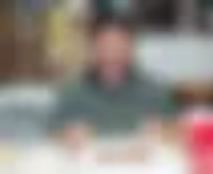What kind of workspace is in the background?
Please provide a comprehensive and detailed answer to the question.

The background hints at a dynamic workspace, likely filled with various tools and materials necessary for this intricate task, indicating that the workspace is organized and equipped to support the complex process of crafting multi-sensory books.